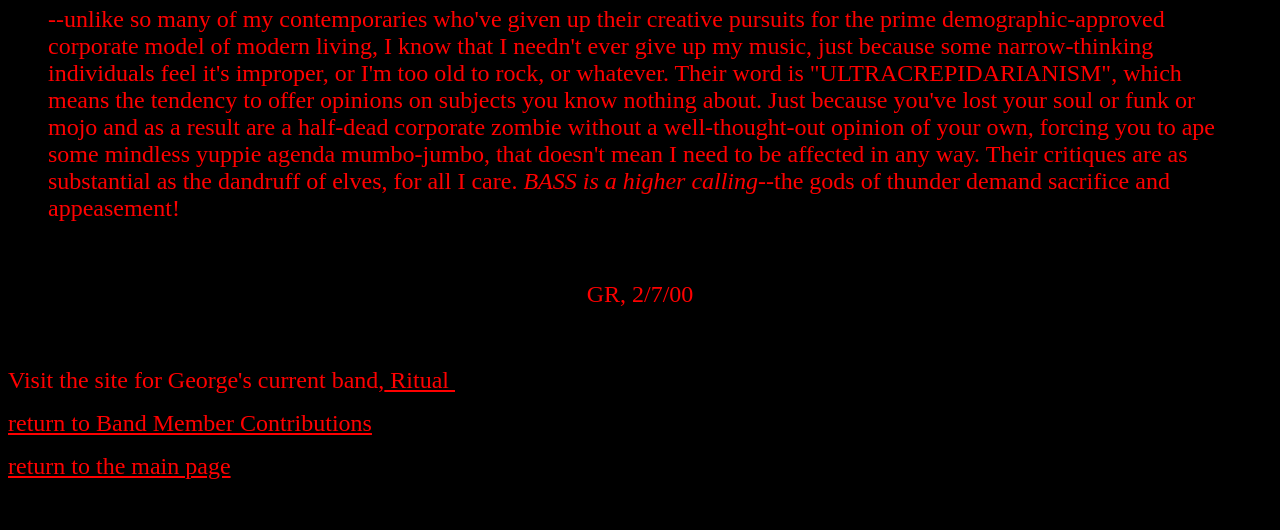What is the purpose of the link 'Ritual'
Refer to the image and provide a one-word or short phrase answer.

To access a related page